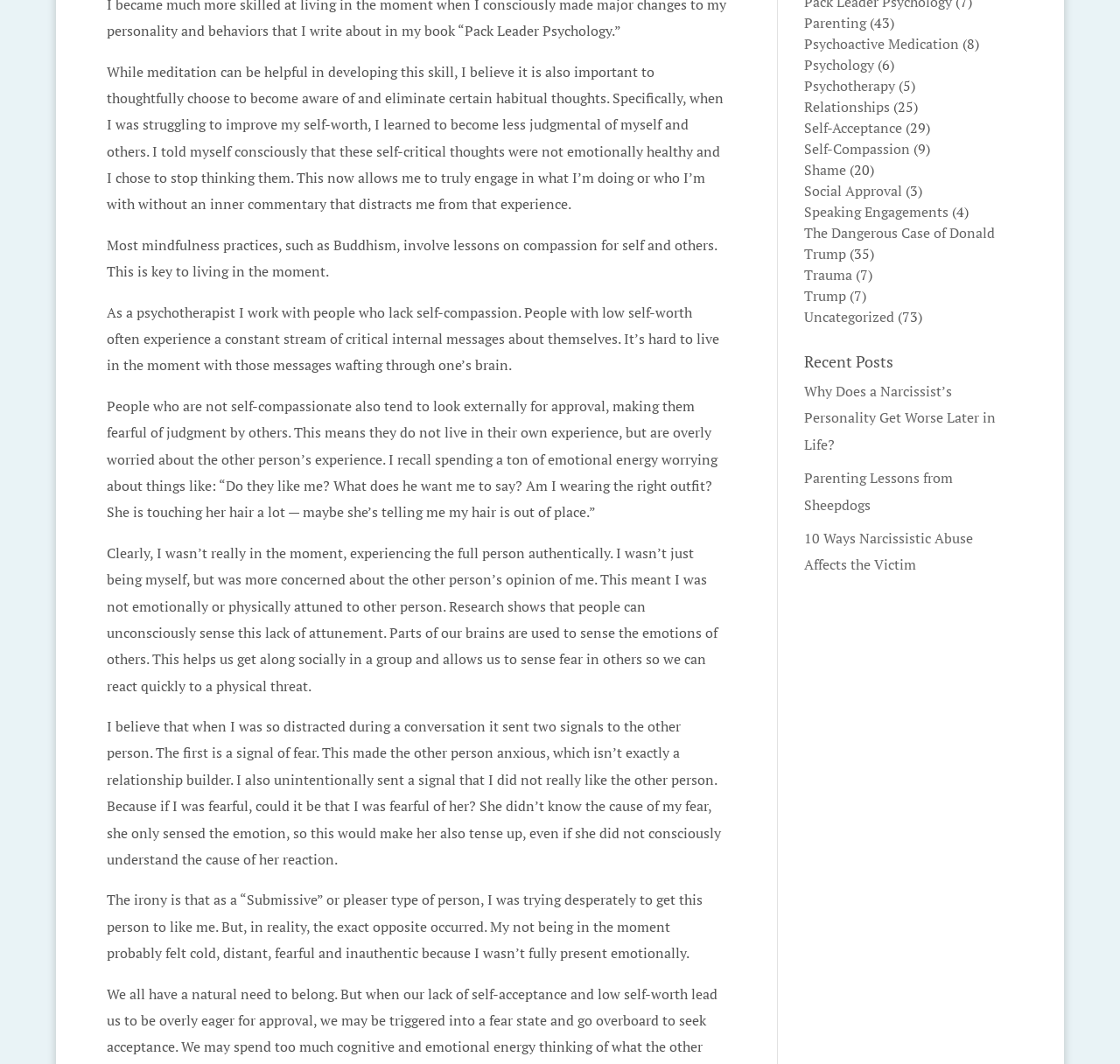Provide the bounding box coordinates for the UI element described in this sentence: "Open Library". The coordinates should be four float values between 0 and 1, i.e., [left, top, right, bottom].

None